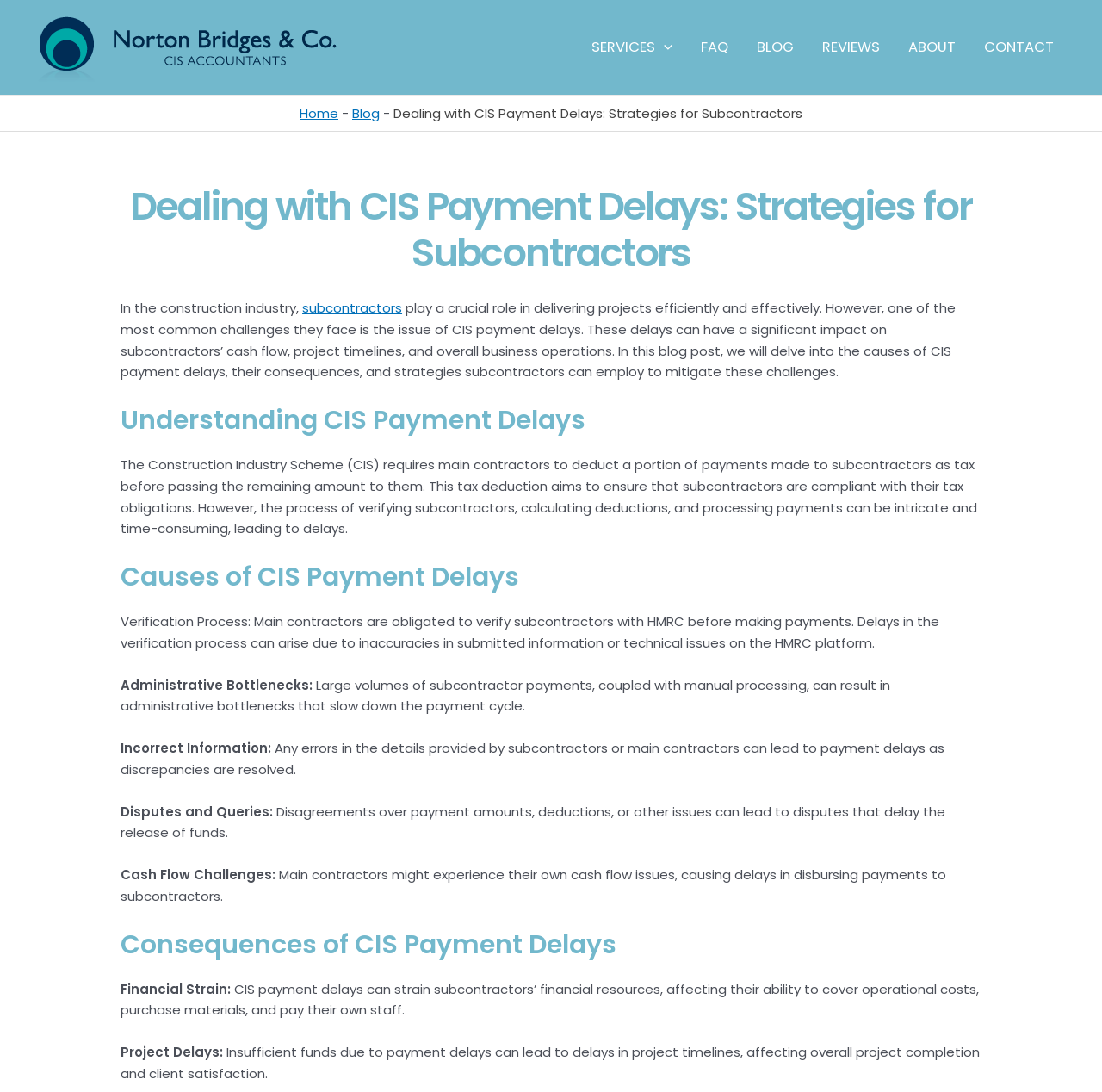Locate the bounding box coordinates of the element that needs to be clicked to carry out the instruction: "Read the 'Dealing with CIS Payment Delays' blog post". The coordinates should be given as four float numbers ranging from 0 to 1, i.e., [left, top, right, bottom].

[0.109, 0.168, 0.891, 0.265]